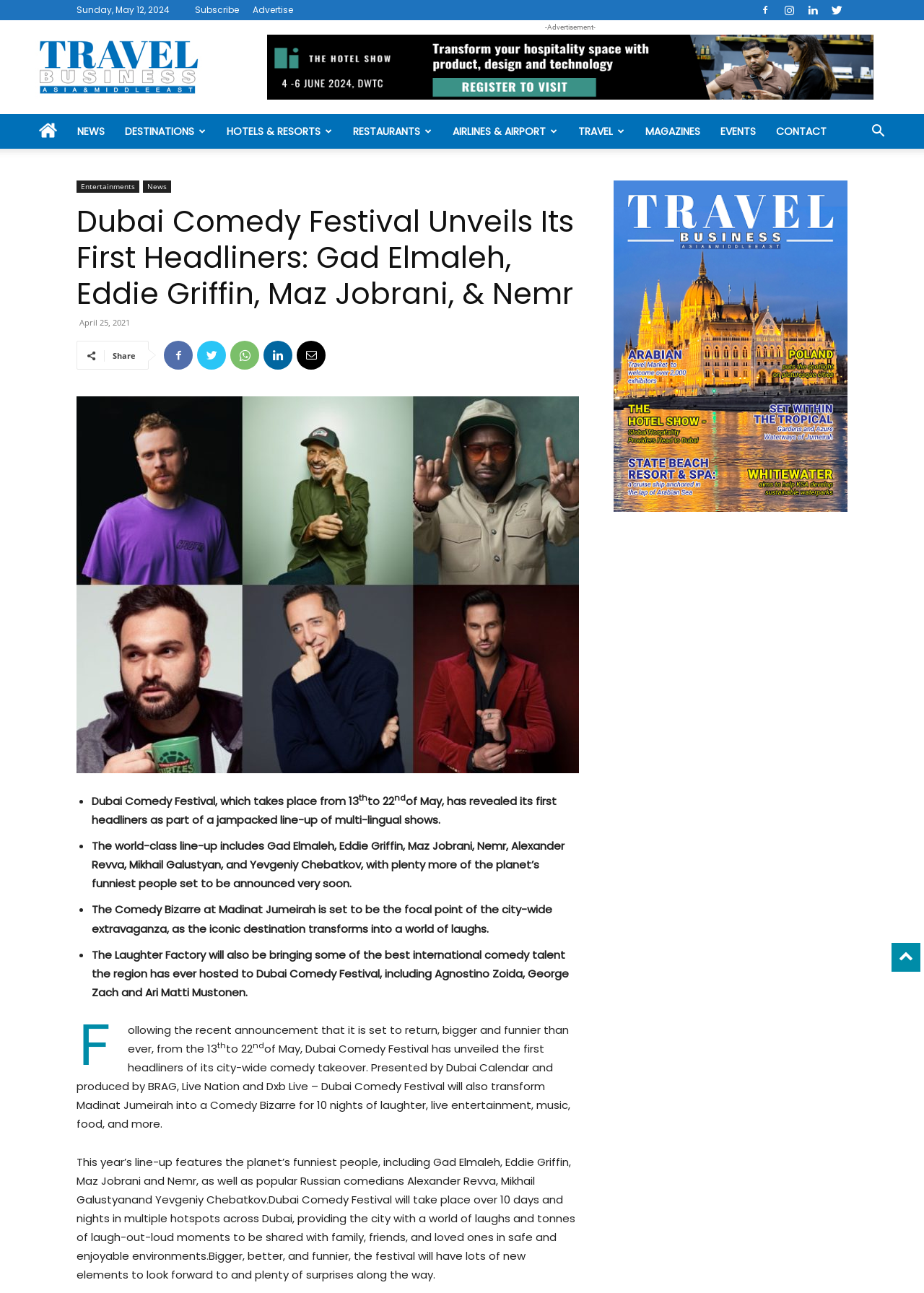Please locate the clickable area by providing the bounding box coordinates to follow this instruction: "Subscribe to the newsletter".

[0.211, 0.003, 0.259, 0.012]